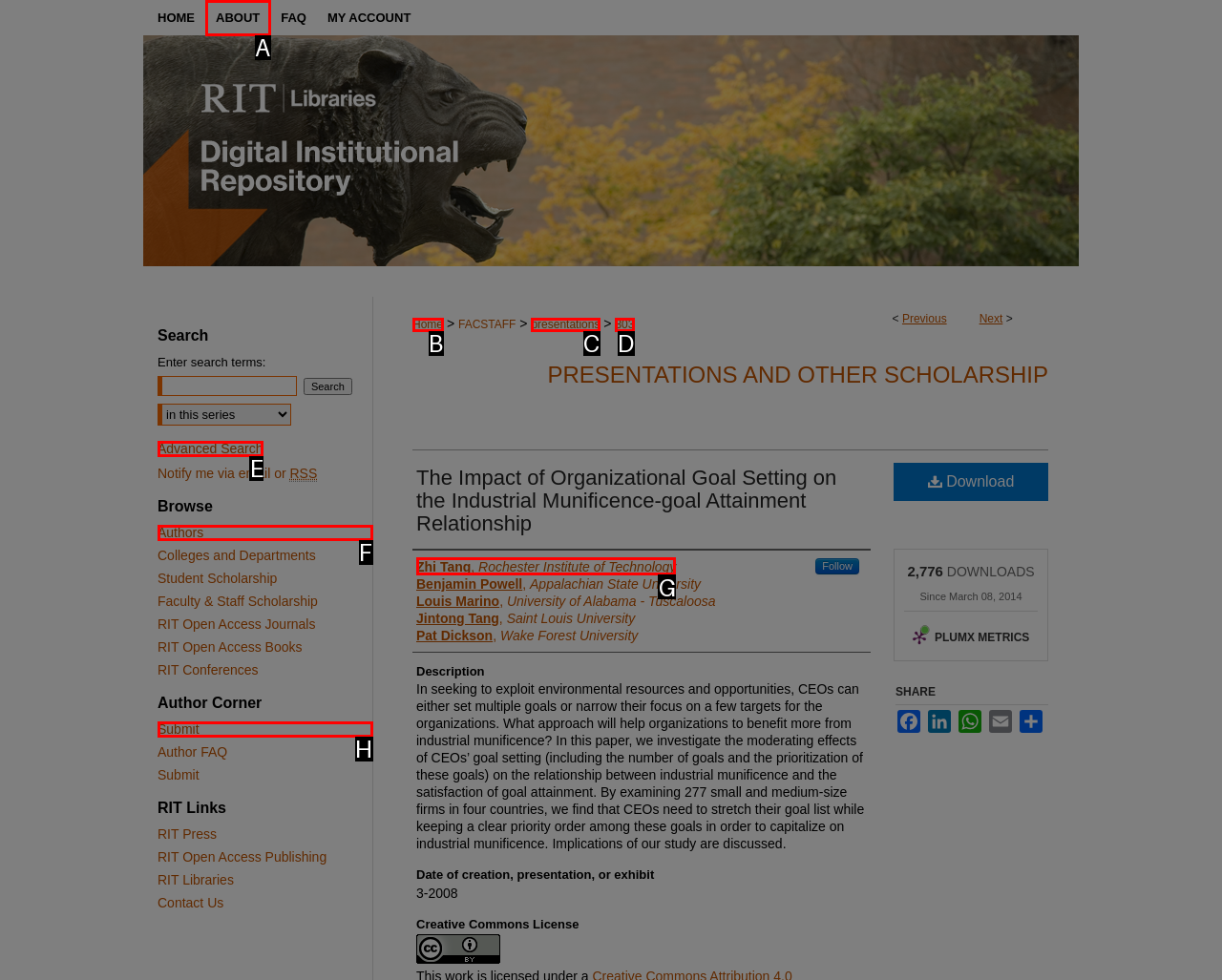Tell me the letter of the UI element to click in order to accomplish the following task: Learn about who we are
Answer with the letter of the chosen option from the given choices directly.

None